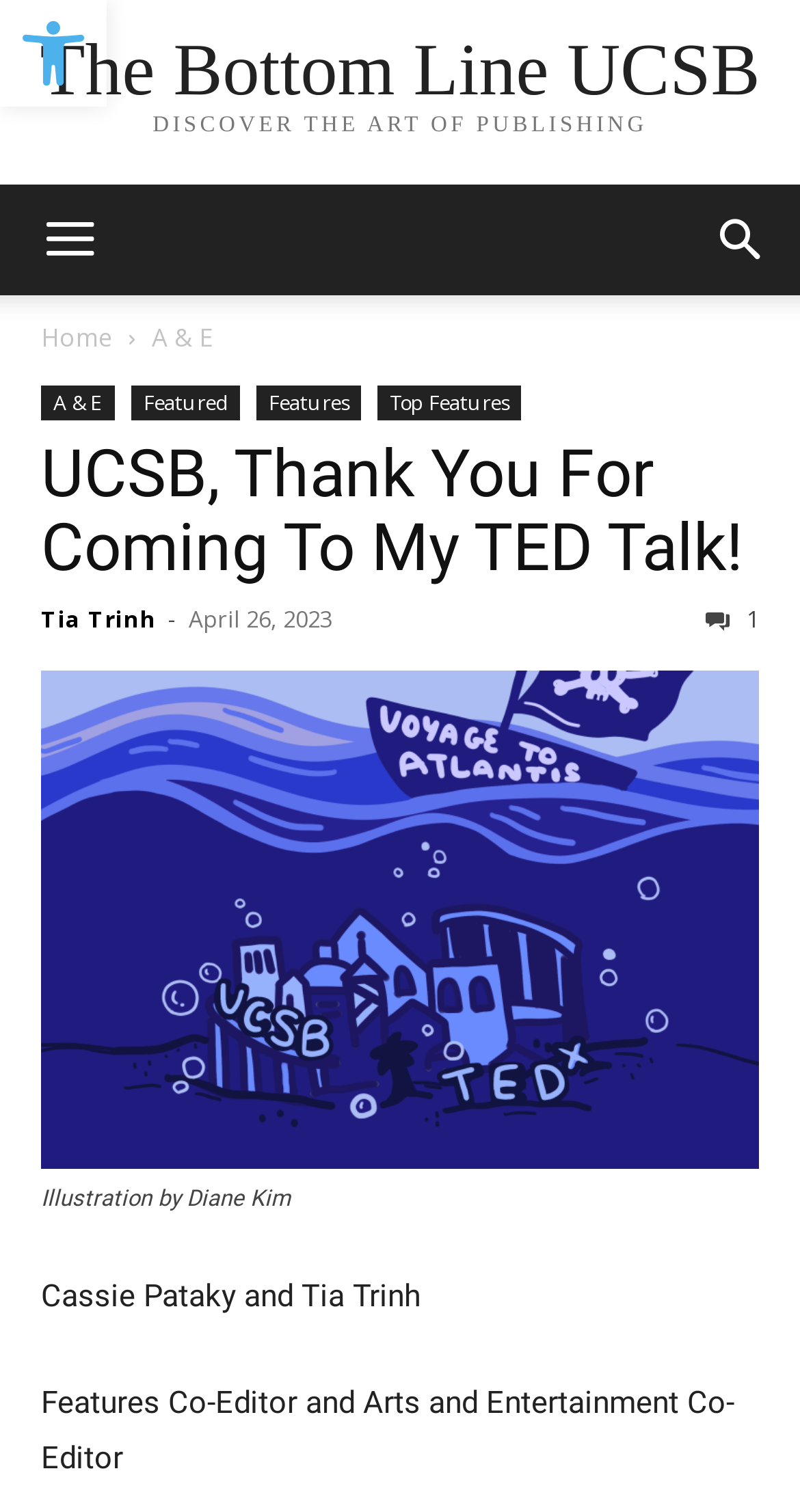Identify the bounding box for the given UI element using the description provided. Coordinates should be in the format (top-left x, top-left y, bottom-right x, bottom-right y) and must be between 0 and 1. Here is the description: A & E

[0.19, 0.212, 0.264, 0.235]